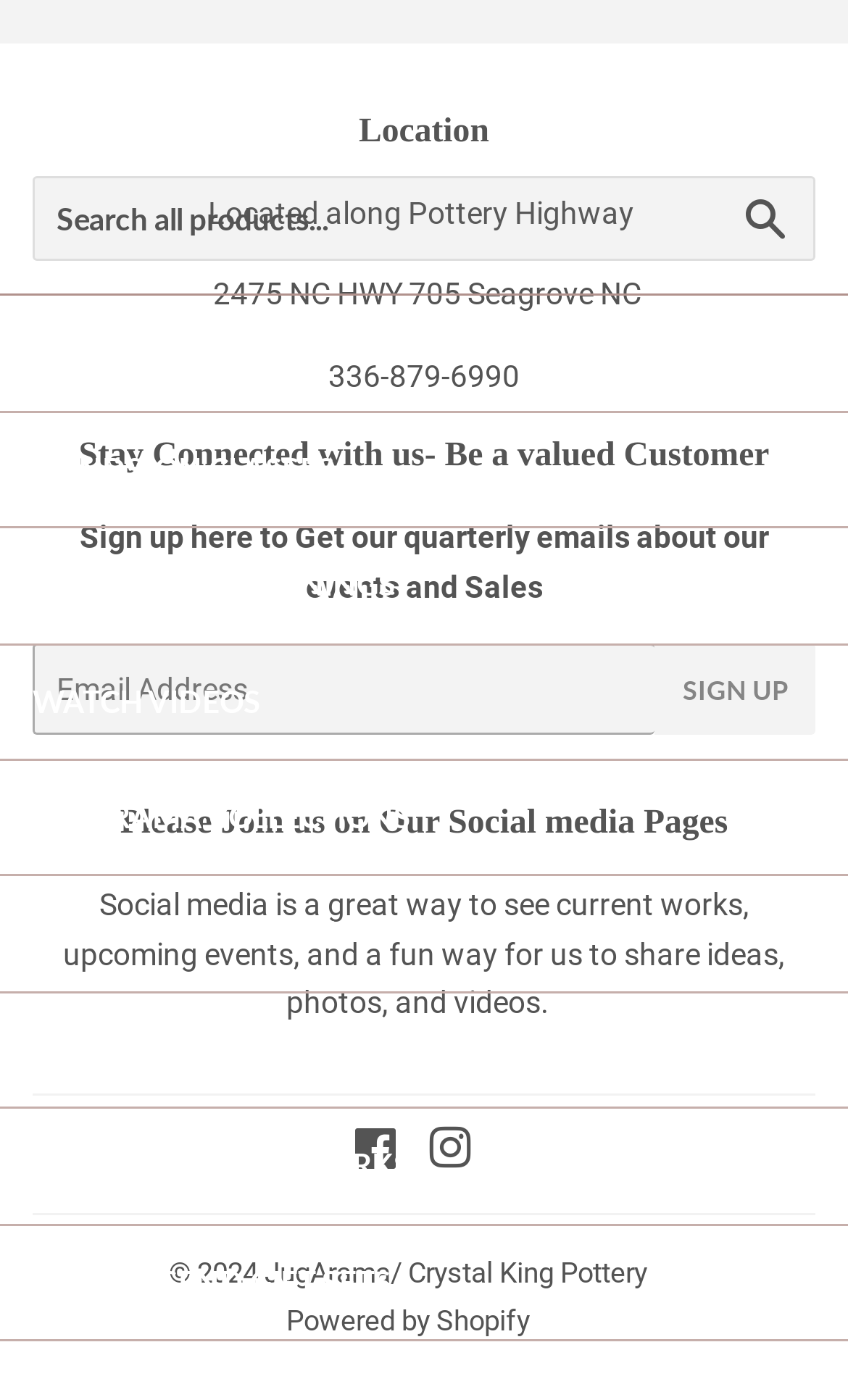Locate the bounding box of the UI element with the following description: "Plan My Route".

None